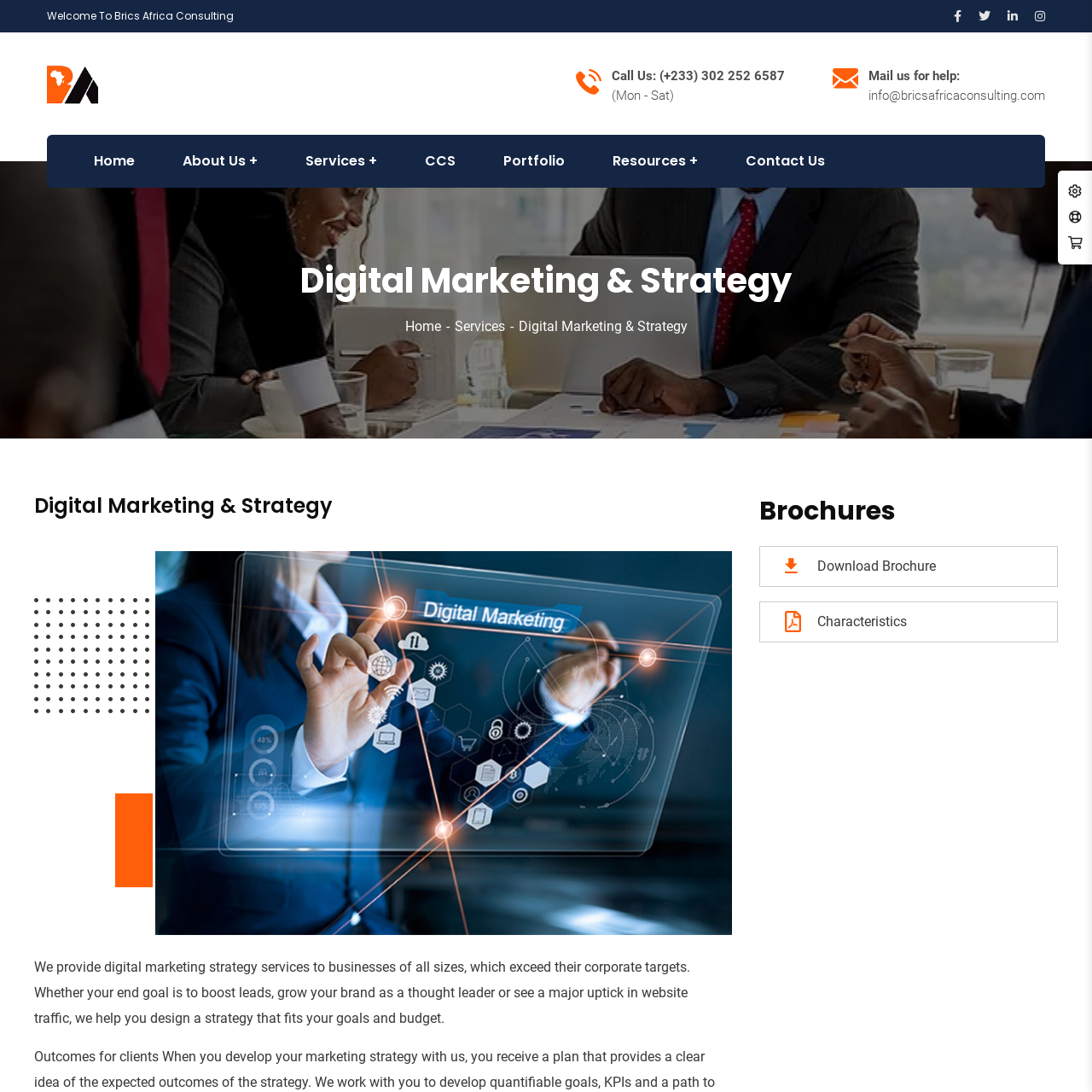What is the purpose of the logo?
View the image encased in the red bounding box and respond with a detailed answer informed by the visual information.

The logo serves as a visual anchor on the webpage, reinforcing the identity of Brics Africa Consulting while inviting visitors to explore their various services, and its design is intended to convey a professional and modern aesthetic to potential clients.